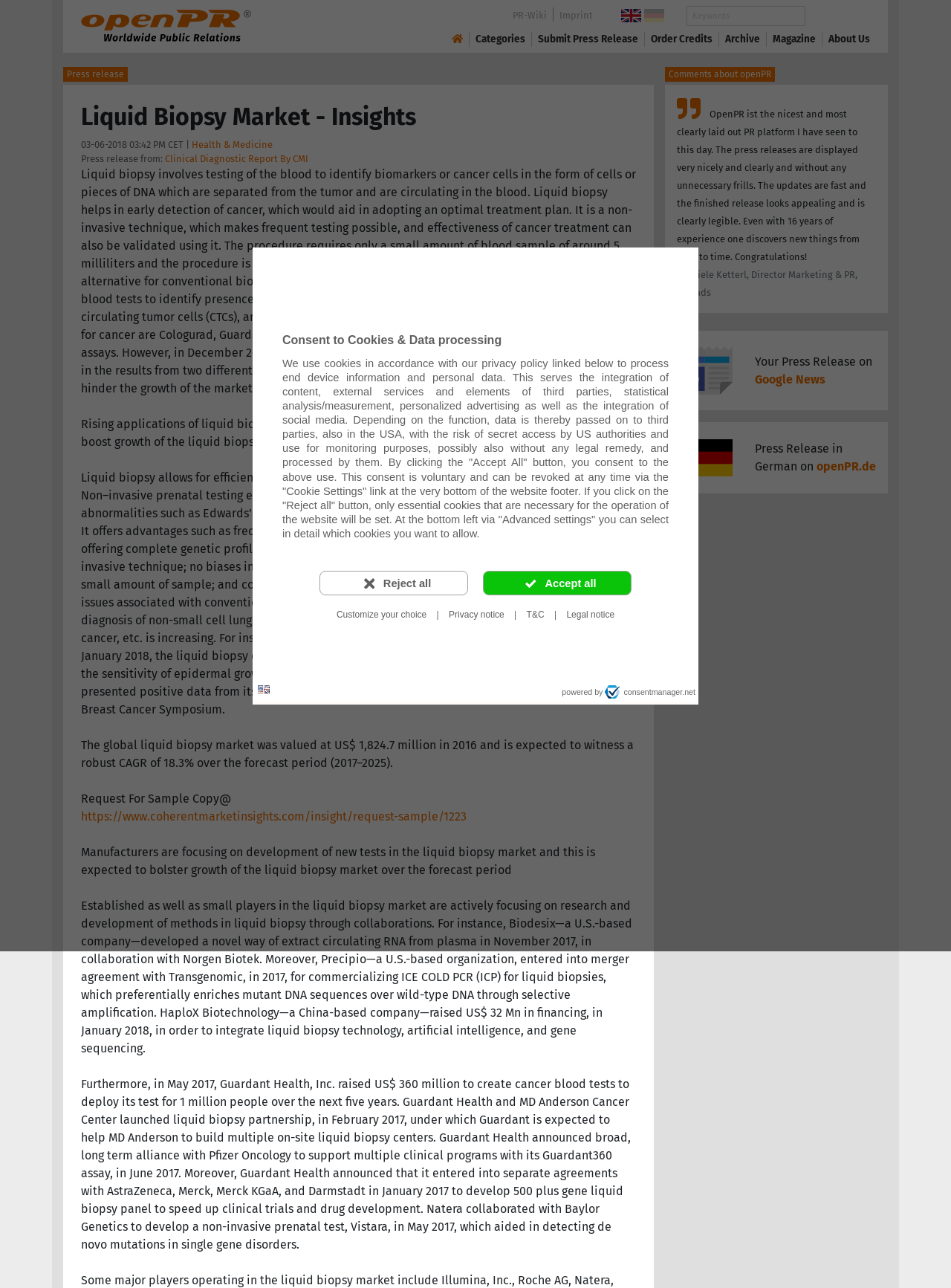Highlight the bounding box of the UI element that corresponds to this description: "Reject all".

[0.336, 0.443, 0.492, 0.462]